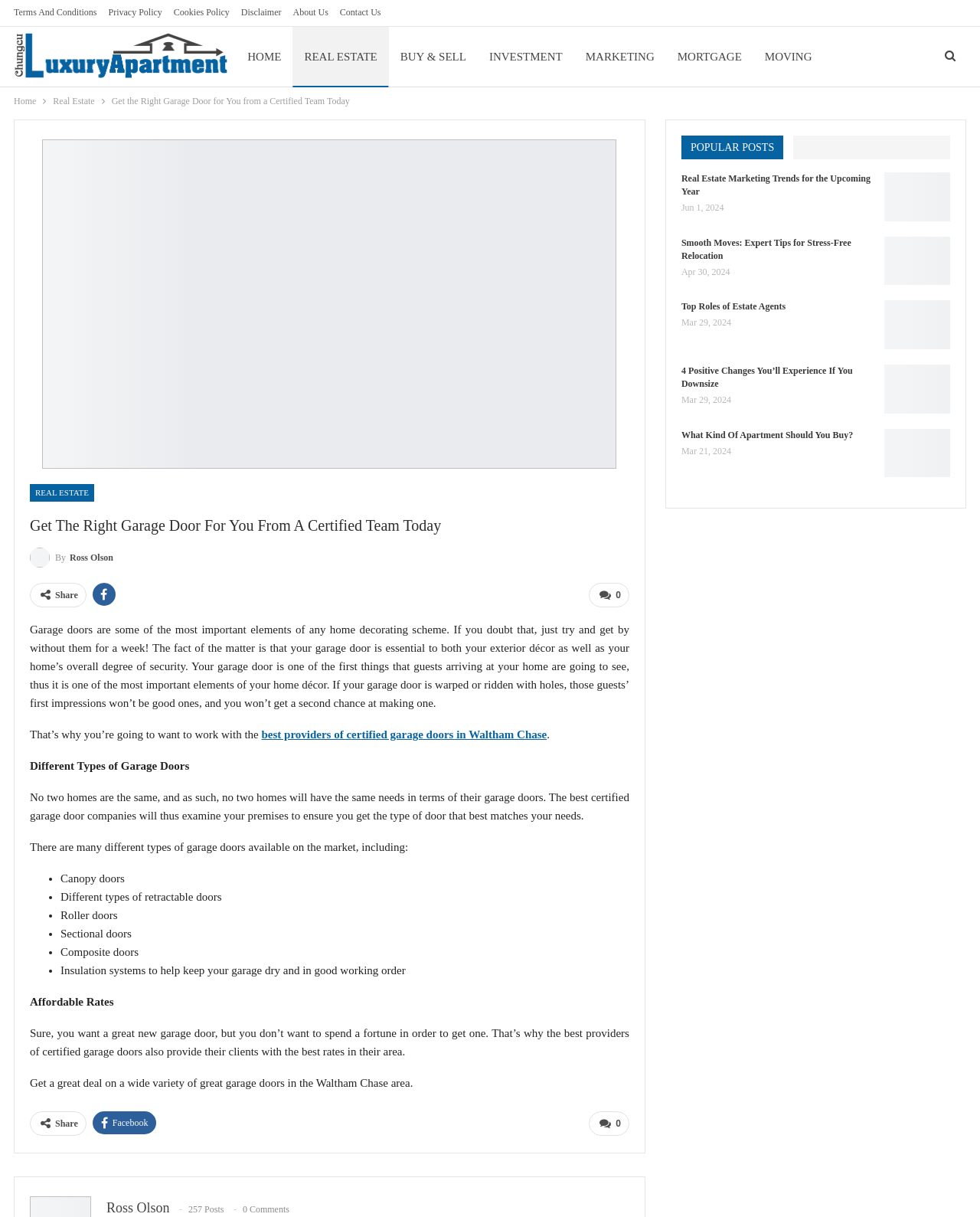Please locate the bounding box coordinates of the element that should be clicked to complete the given instruction: "Click on the 'HOME' link".

[0.241, 0.012, 0.298, 0.061]